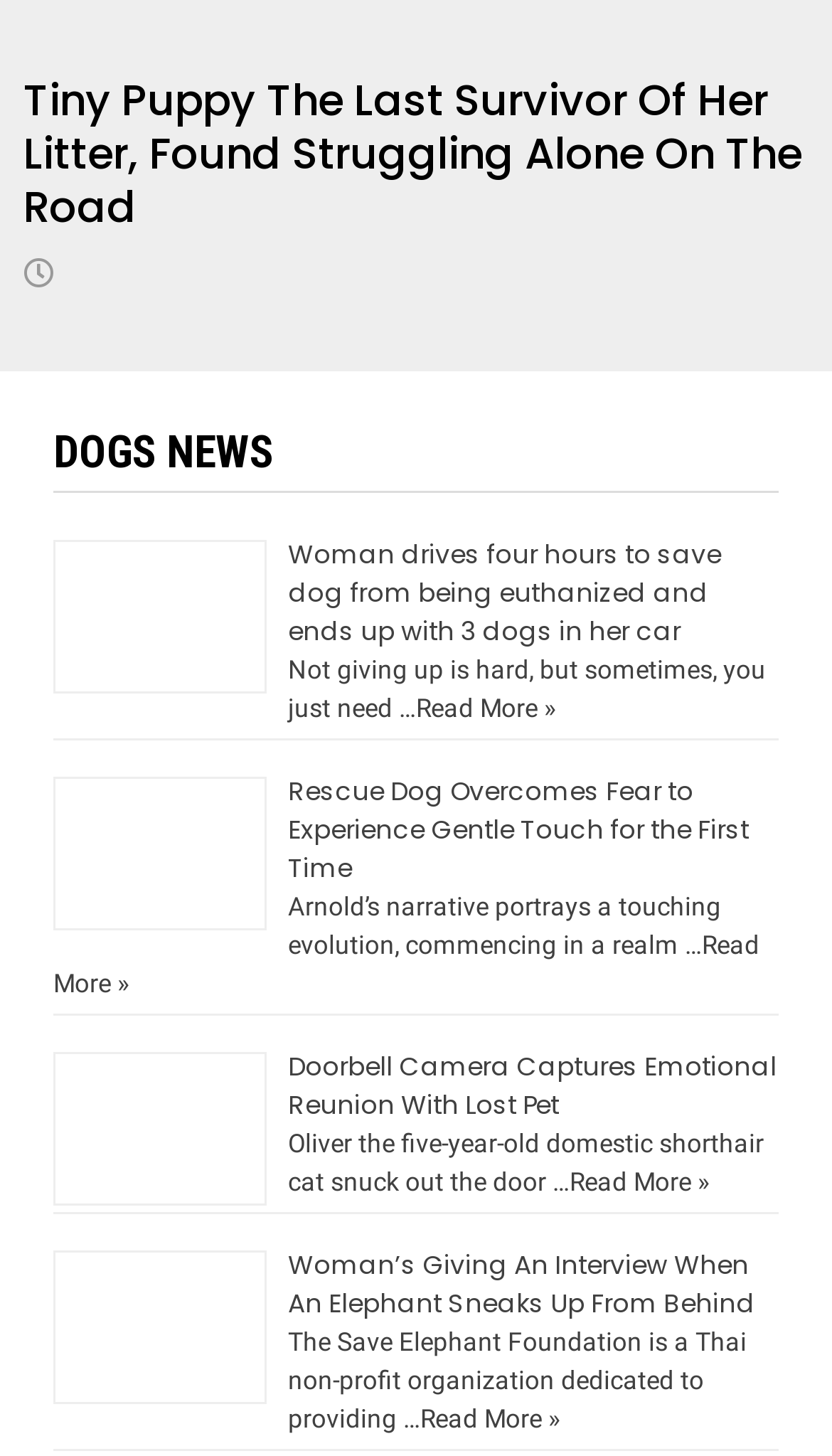What is the topic of the first article?
Using the visual information, respond with a single word or phrase.

Tiny Puppy